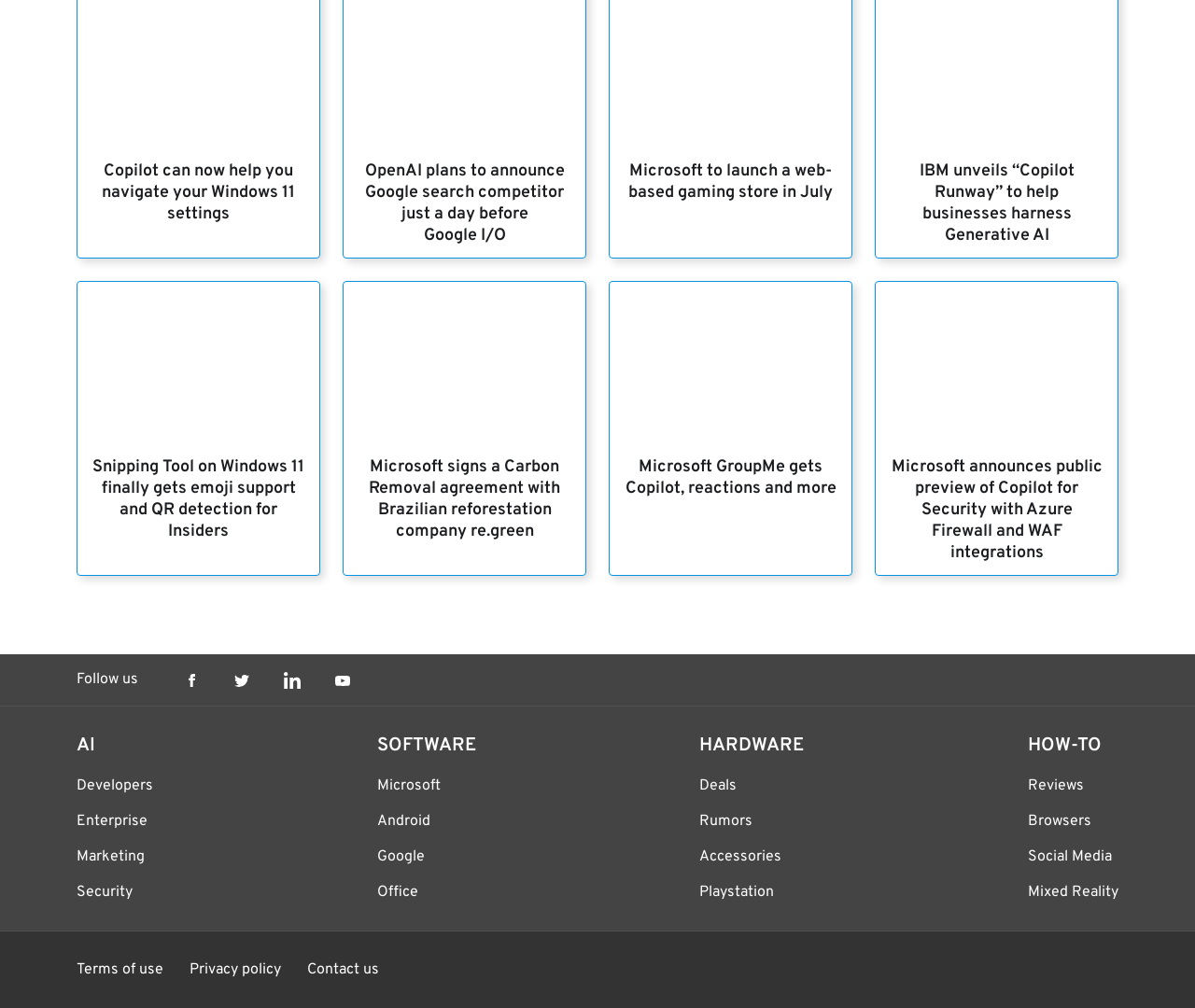Pinpoint the bounding box coordinates of the element you need to click to execute the following instruction: "Explore the AI category". The bounding box should be represented by four float numbers between 0 and 1, in the format [left, top, right, bottom].

[0.064, 0.73, 0.128, 0.749]